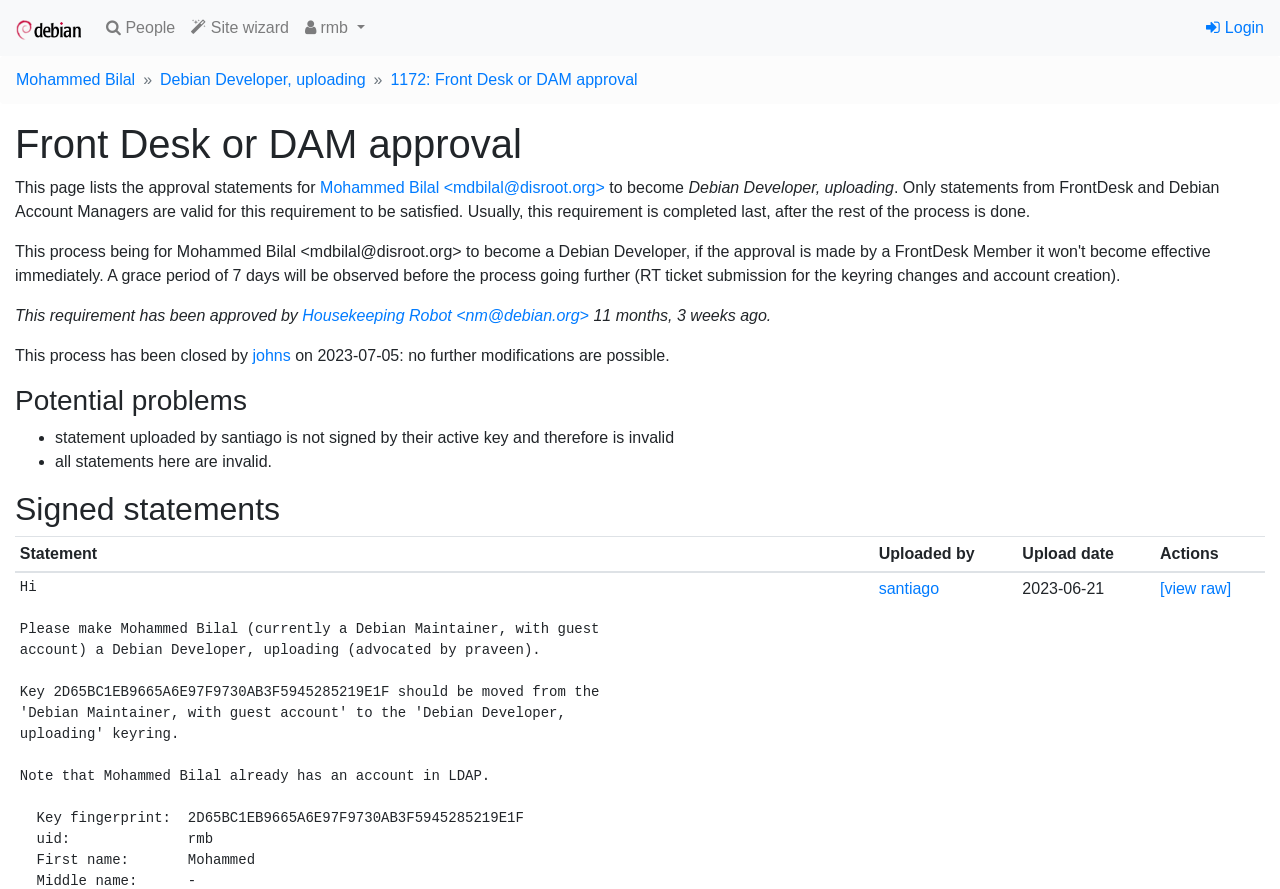Find the bounding box coordinates for the HTML element described as: "johns". The coordinates should consist of four float values between 0 and 1, i.e., [left, top, right, bottom].

[0.197, 0.39, 0.227, 0.409]